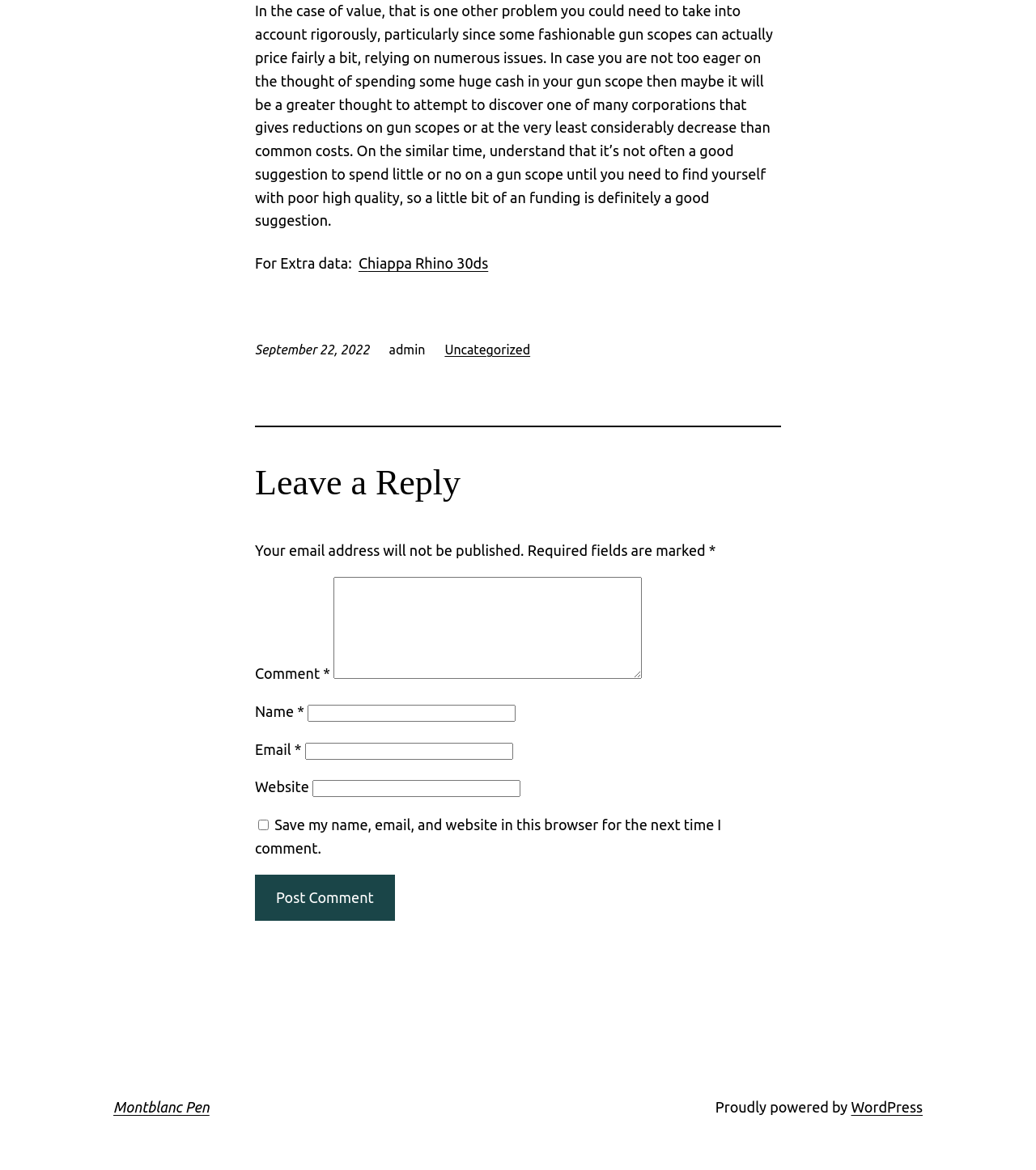What is the topic of the article?
Refer to the image and provide a one-word or short phrase answer.

Gun scopes